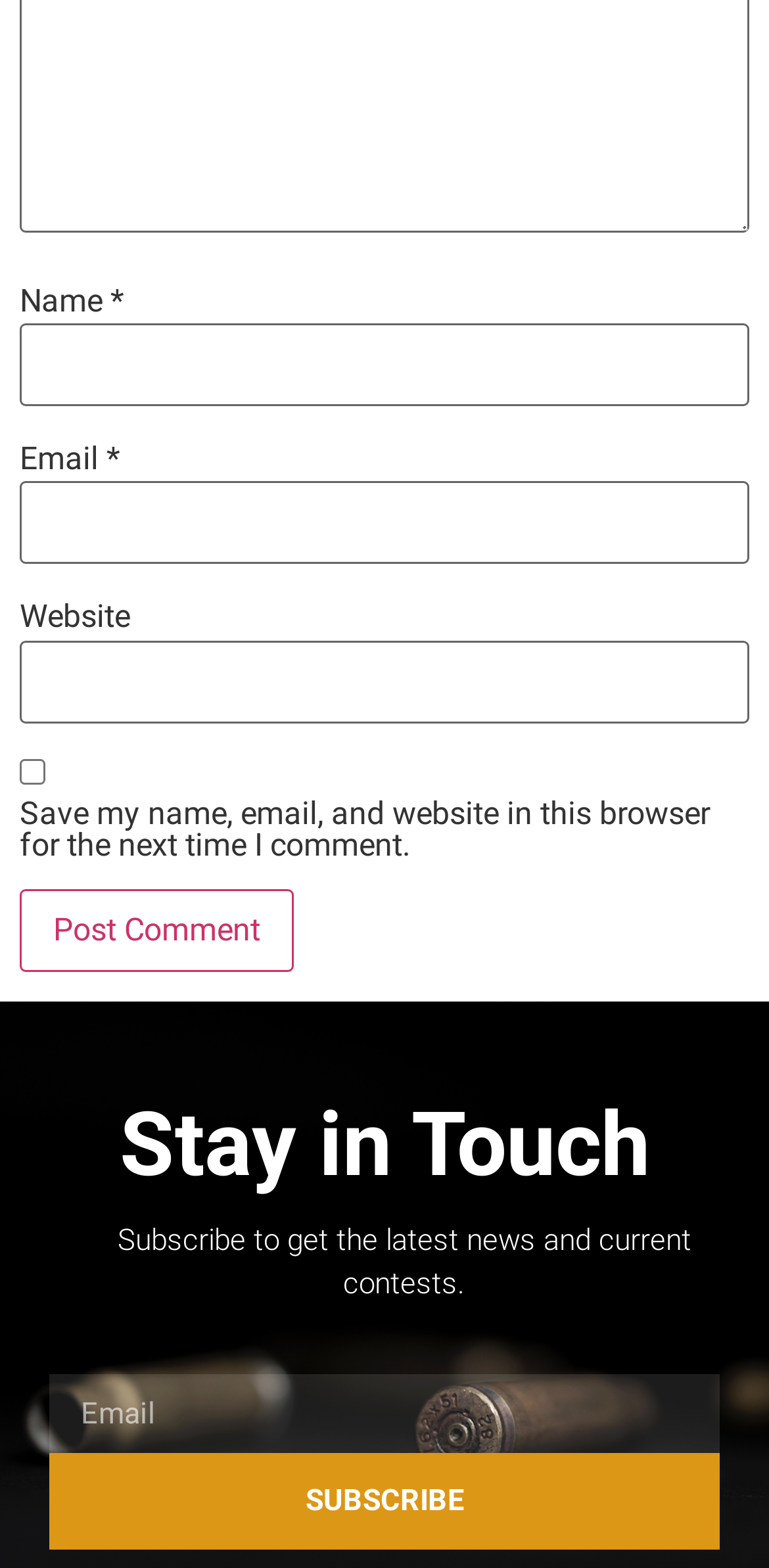Please determine the bounding box coordinates for the element with the description: "parent_node: Email * aria-describedby="email-notes" name="email"".

[0.026, 0.307, 0.974, 0.36]